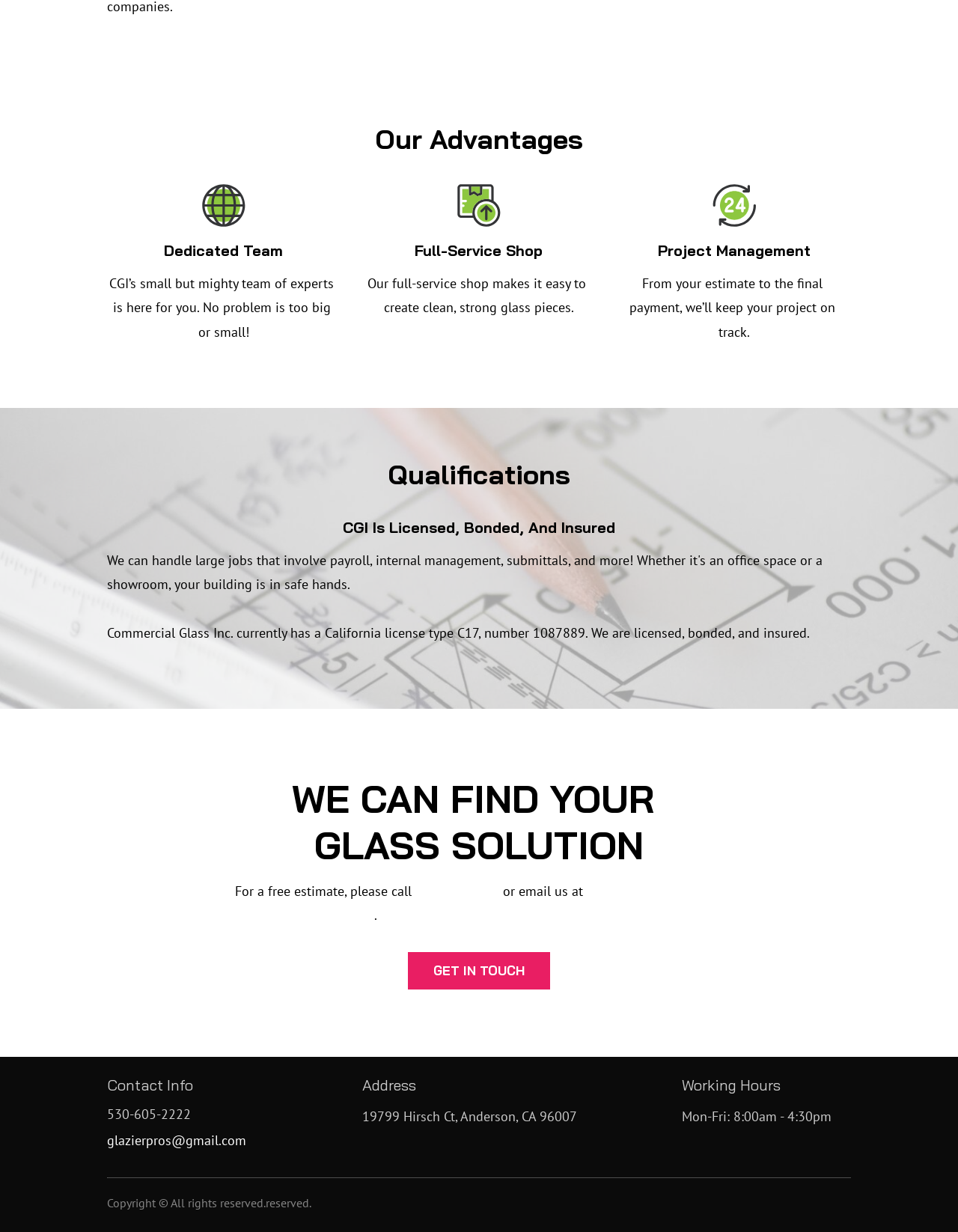Given the description "GET IN TOUCH", provide the bounding box coordinates of the corresponding UI element.

[0.426, 0.773, 0.574, 0.803]